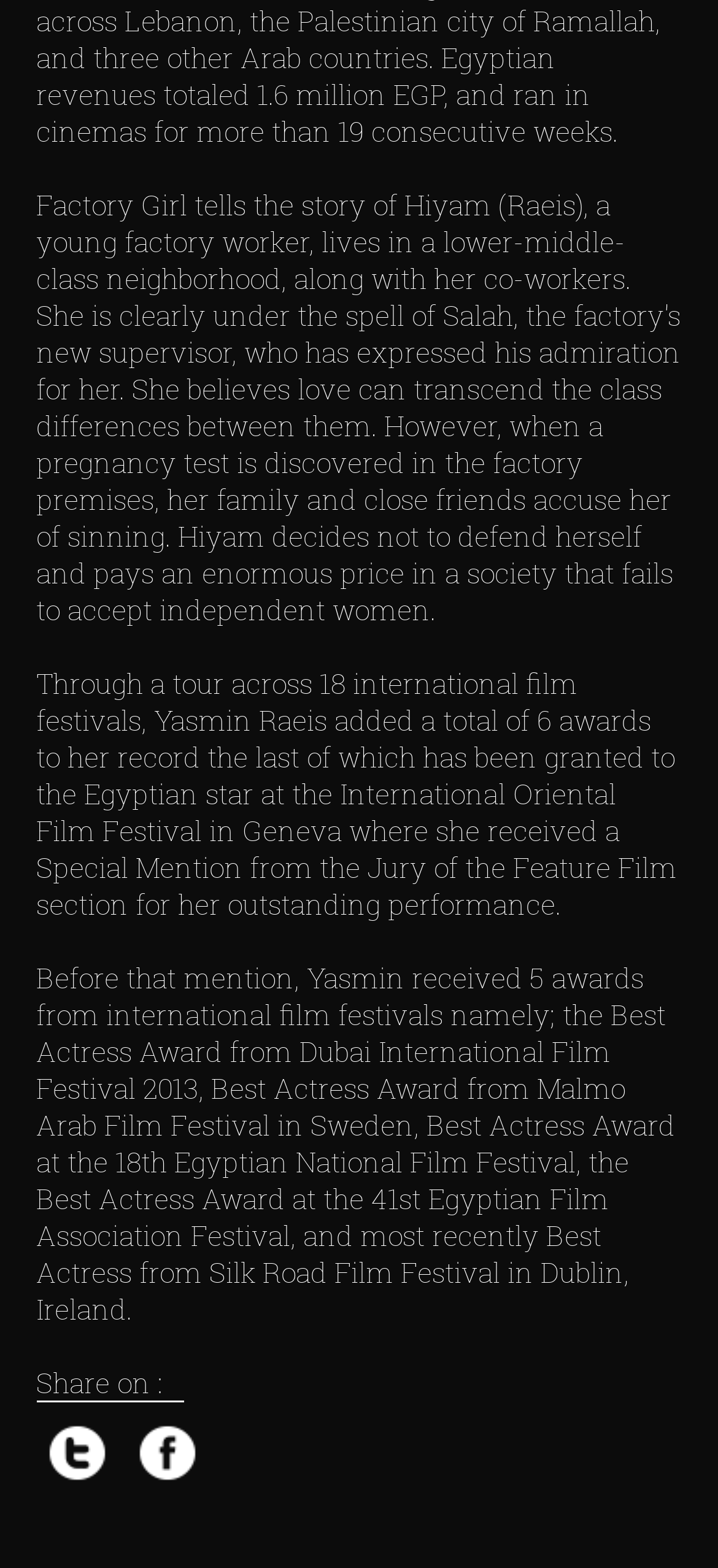Provide a brief response to the question using a single word or phrase: 
What is the name of the actress mentioned in the article?

Yasmin Raeis